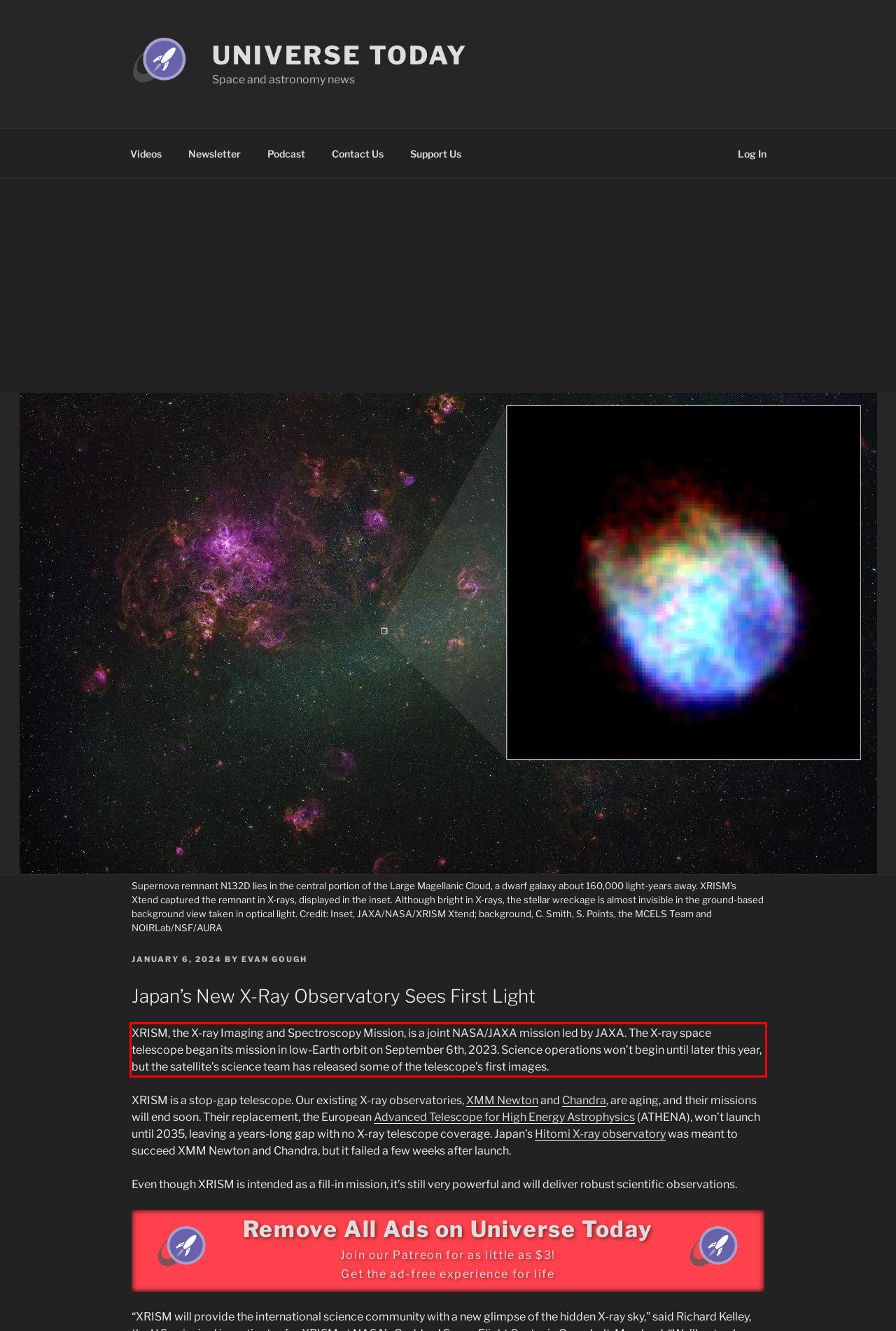The screenshot provided shows a webpage with a red bounding box. Apply OCR to the text within this red bounding box and provide the extracted content.

XRISM, the X-ray Imaging and Spectroscopy Mission, is a joint NASA/JAXA mission led by JAXA. The X-ray space telescope began its mission in low-Earth orbit on September 6th, 2023. Science operations won’t begin until later this year, but the satellite’s science team has released some of the telescope’s first images.